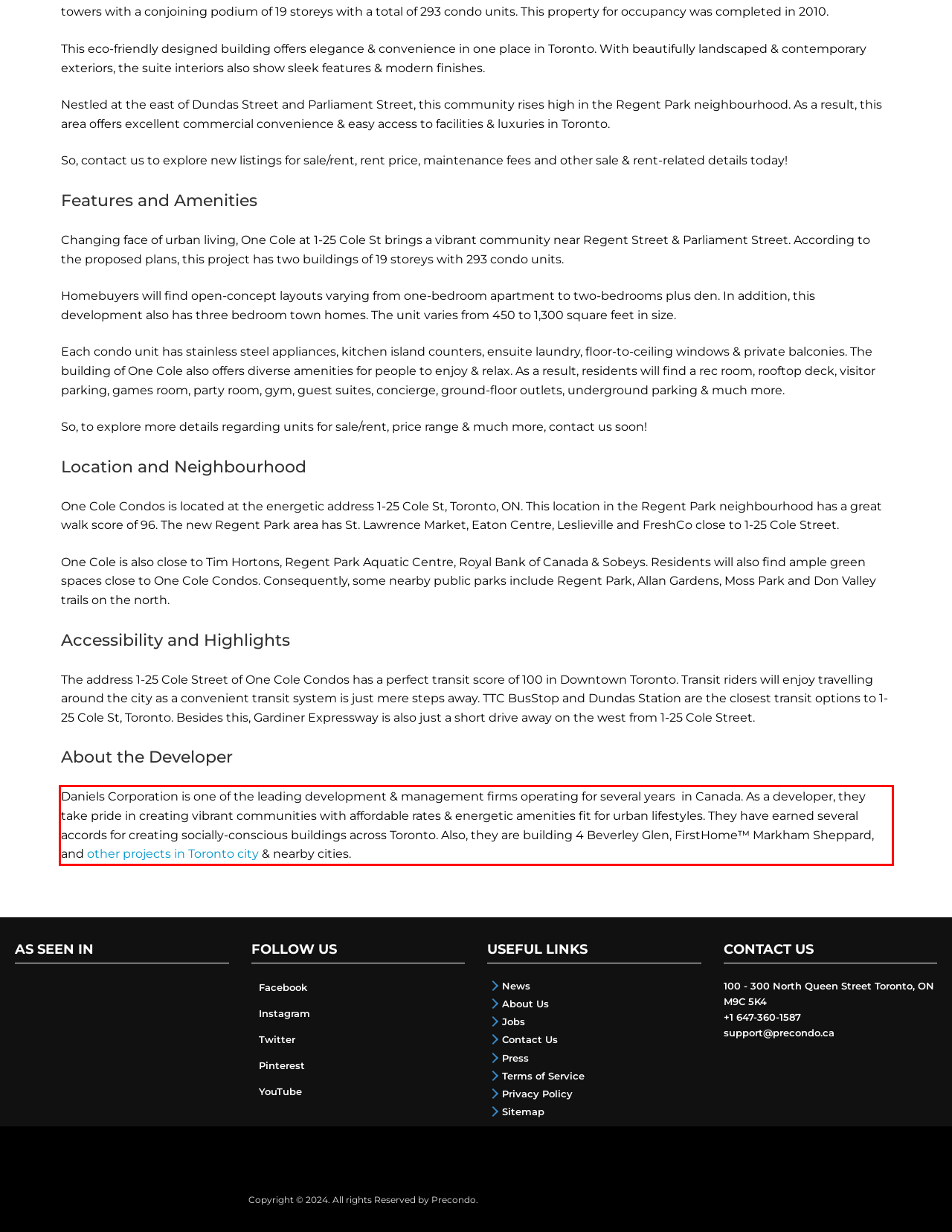Examine the webpage screenshot and use OCR to obtain the text inside the red bounding box.

Daniels Corporation is one of the leading development & management firms operating for several years in Canada. As a developer, they take pride in creating vibrant communities with affordable rates & energetic amenities fit for urban lifestyles. They have earned several accords for creating socially-conscious buildings across Toronto. Also, they are building 4 Beverley Glen, FirstHome™ Markham Sheppard, and other projects in Toronto city & nearby cities.